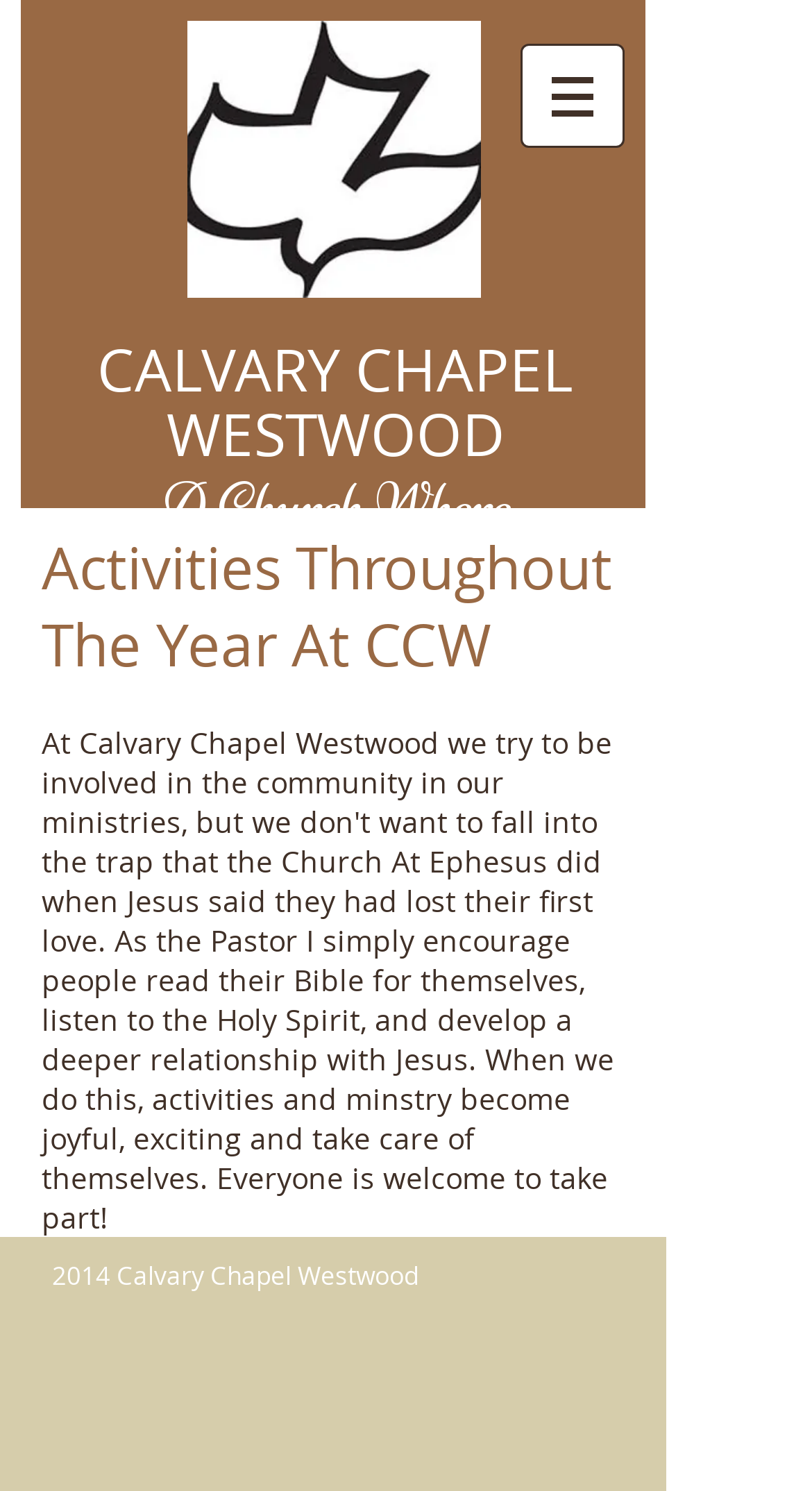Provide a brief response using a word or short phrase to this question:
What is the name of the church?

Calvary Chapel Westwood